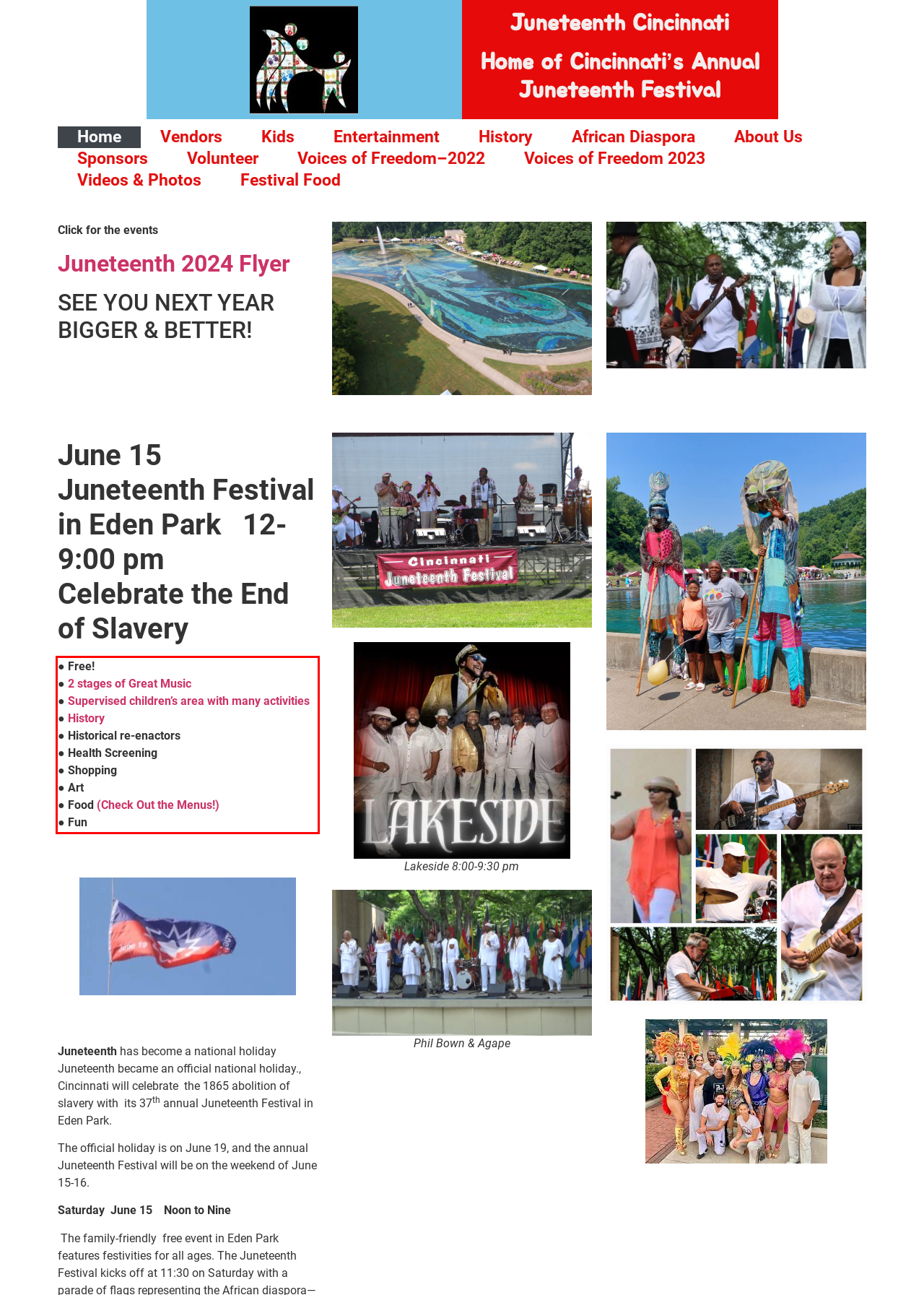From the given screenshot of a webpage, identify the red bounding box and extract the text content within it.

● Free! ● 2 stages of Great Music ● Supervised children’s area with many activities ● History ● Historical re-enactors ● Health Screening ● Shopping ● Art ● Food (Check Out the Menus!) ● Fun